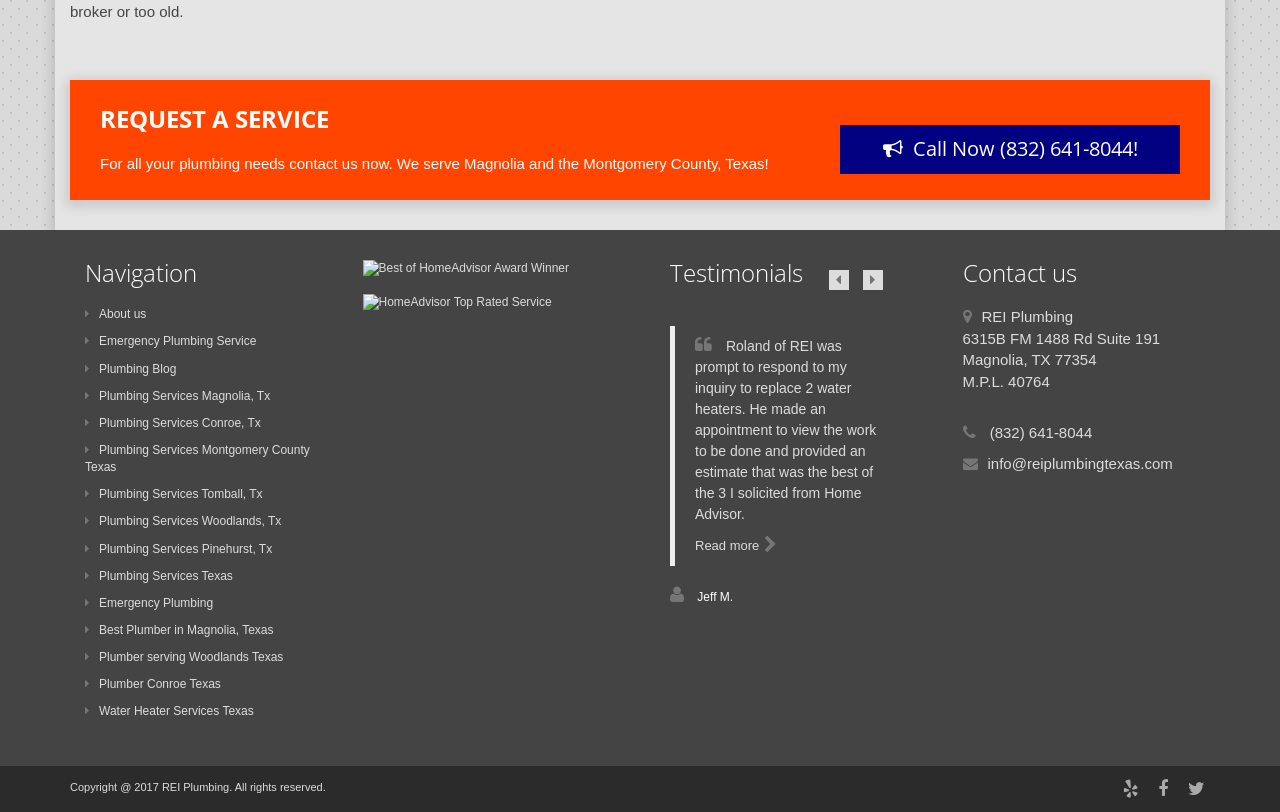Pinpoint the bounding box coordinates of the area that should be clicked to complete the following instruction: "Read more about Roland's testimonial". The coordinates must be given as four float numbers between 0 and 1, i.e., [left, top, right, bottom].

[0.543, 0.659, 0.689, 0.685]